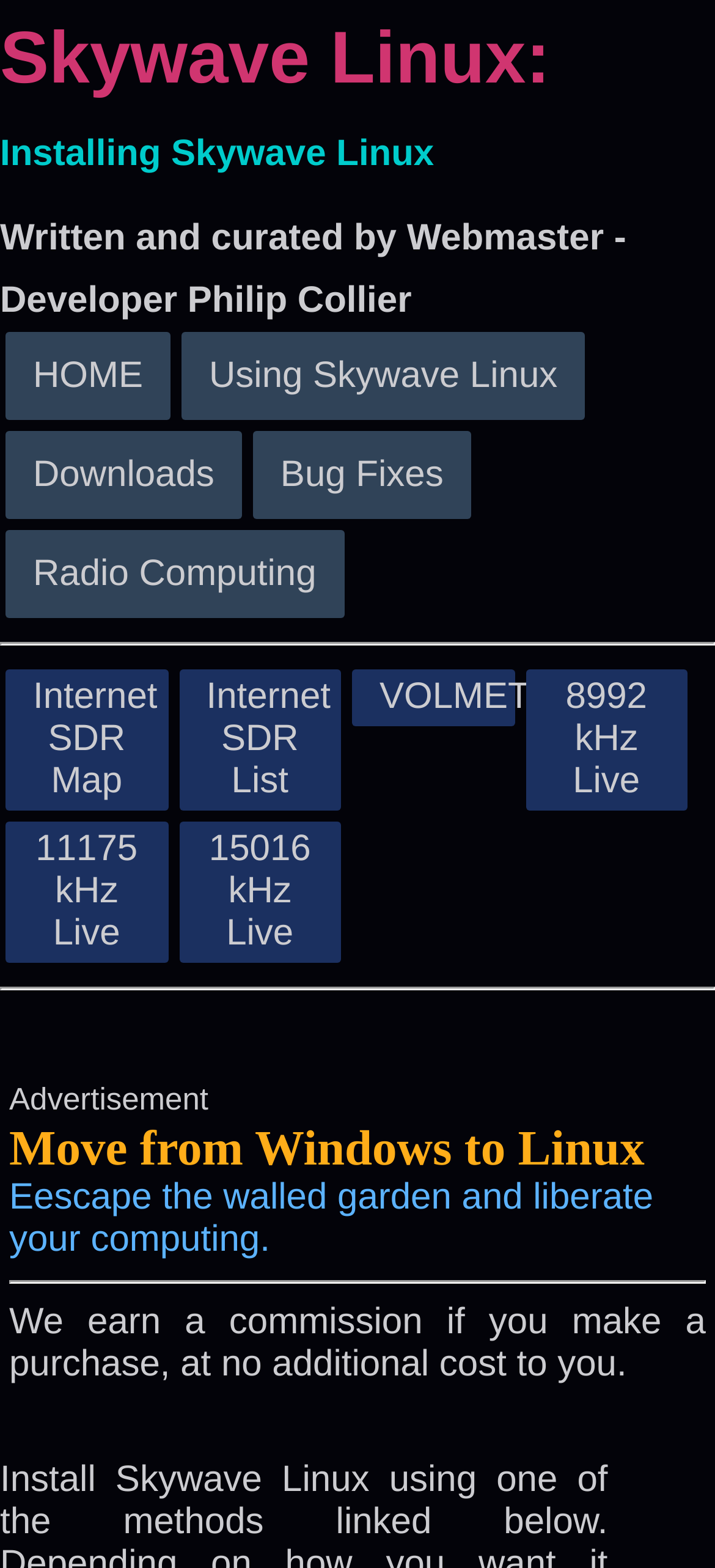Please locate the clickable area by providing the bounding box coordinates to follow this instruction: "Click on HOME".

[0.046, 0.227, 0.2, 0.253]